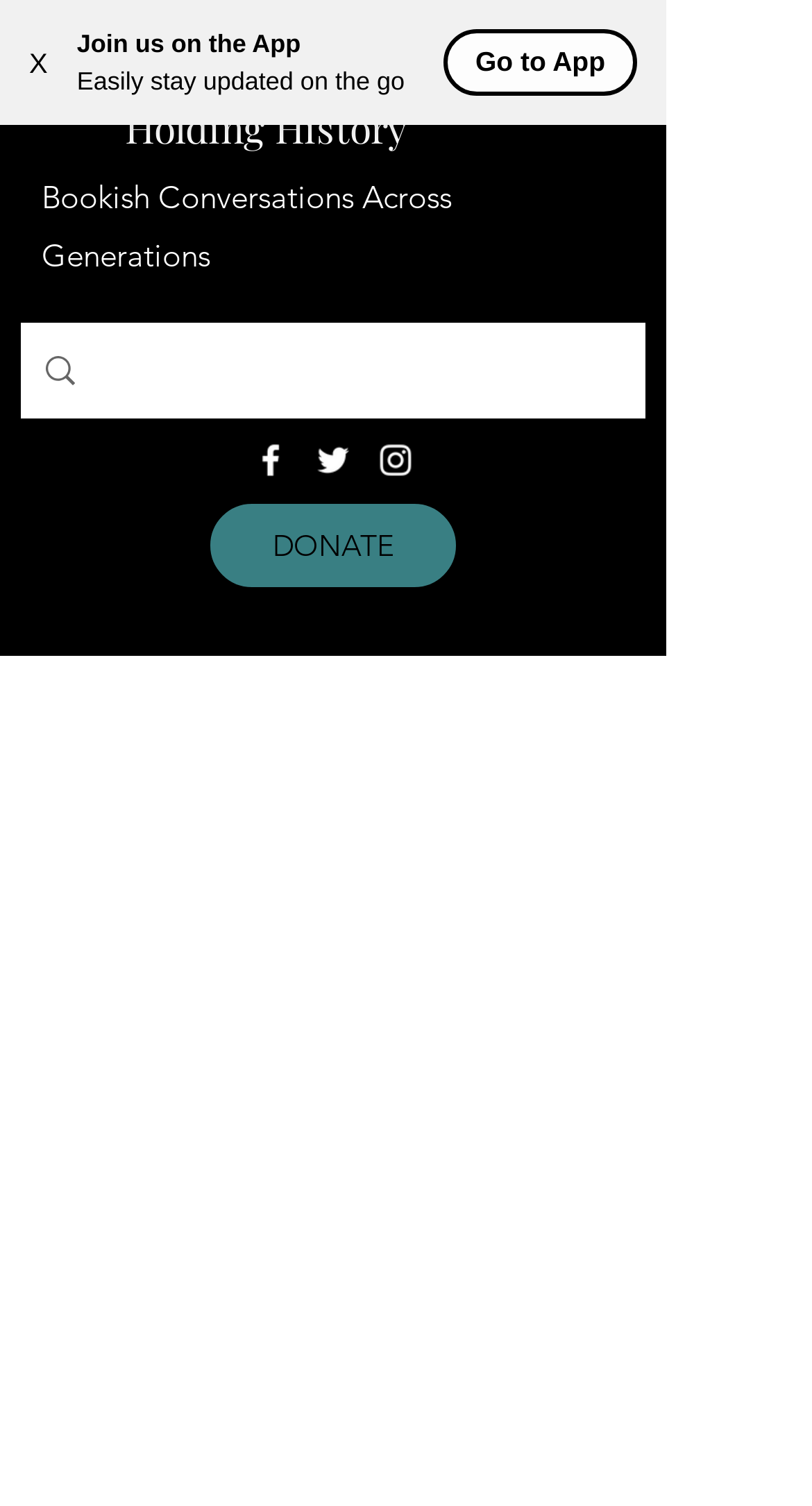Pinpoint the bounding box coordinates of the element you need to click to execute the following instruction: "Open navigation menu". The bounding box should be represented by four float numbers between 0 and 1, in the format [left, top, right, bottom].

[0.679, 0.012, 0.782, 0.068]